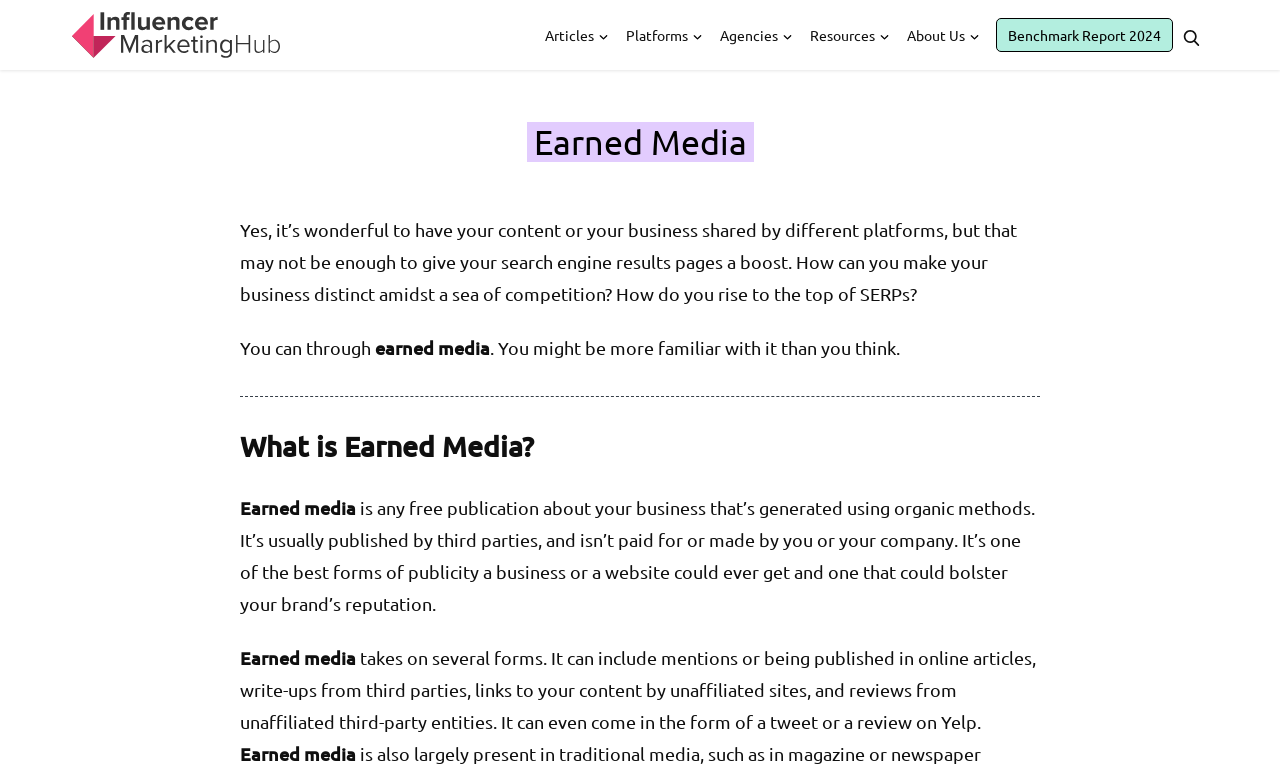Offer a thorough description of the webpage.

The webpage is about earned media, with a focus on its importance for businesses. At the top left, there is a link to "Influencer Marketing Hub" accompanied by an image with the same name. Below this, there is a navigation menu with links to "Articles", "Platforms", "Agencies", "Resources", and "About Us", followed by a link to "Benchmark Report 2024" and a search button with a magnifying glass icon.

The main content of the page is divided into sections. The first section has a heading "Earned Media" and a paragraph of text that discusses the importance of earned media for search engine results. Below this, there is a separator line, followed by a heading "What is Earned Media?" and a series of paragraphs that define earned media, explaining that it is free publication about a business generated using organic methods, and that it can take several forms, including mentions in online articles, links to content, reviews, and social media posts.

Throughout the page, the text is organized in a clear and readable manner, with headings and paragraphs that make it easy to follow. There are no images other than the logo of "Influencer Marketing Hub" and the magnifying glass icon on the search button.